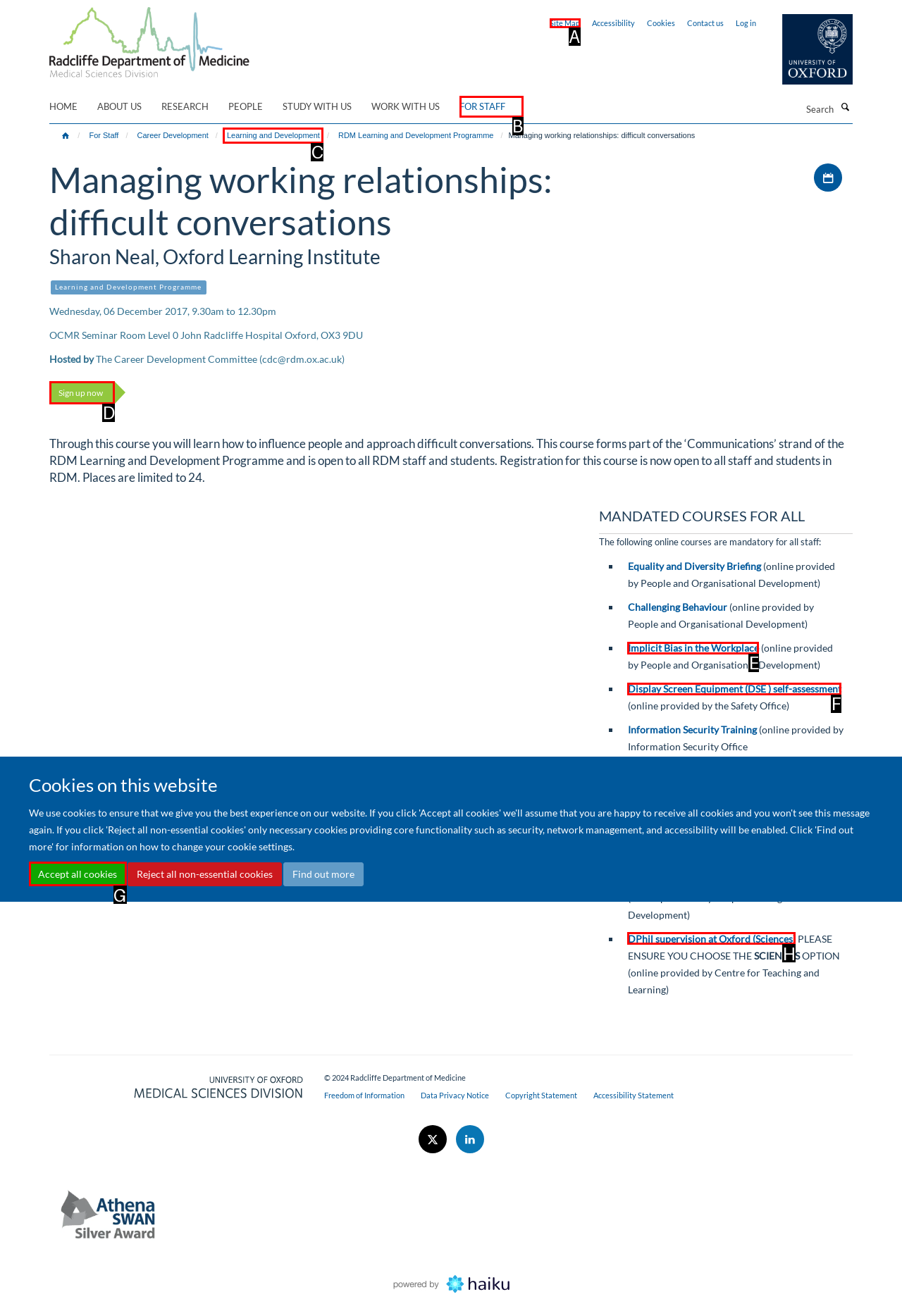Tell me which one HTML element I should click to complete the following task: Sign up for the course Answer with the option's letter from the given choices directly.

D